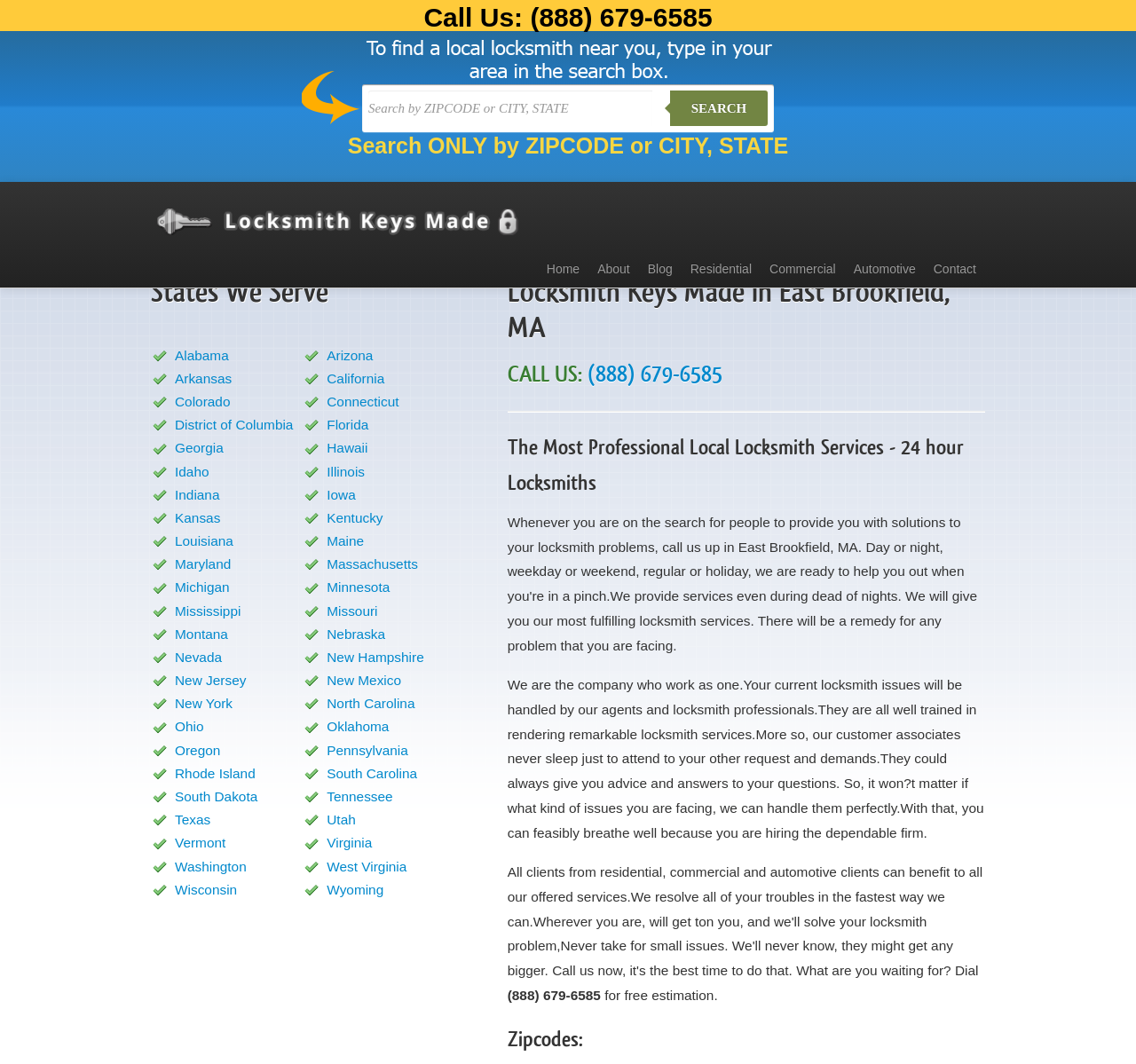Please indicate the bounding box coordinates for the clickable area to complete the following task: "Get a free estimation". The coordinates should be specified as four float numbers between 0 and 1, i.e., [left, top, right, bottom].

[0.447, 0.928, 0.529, 0.942]